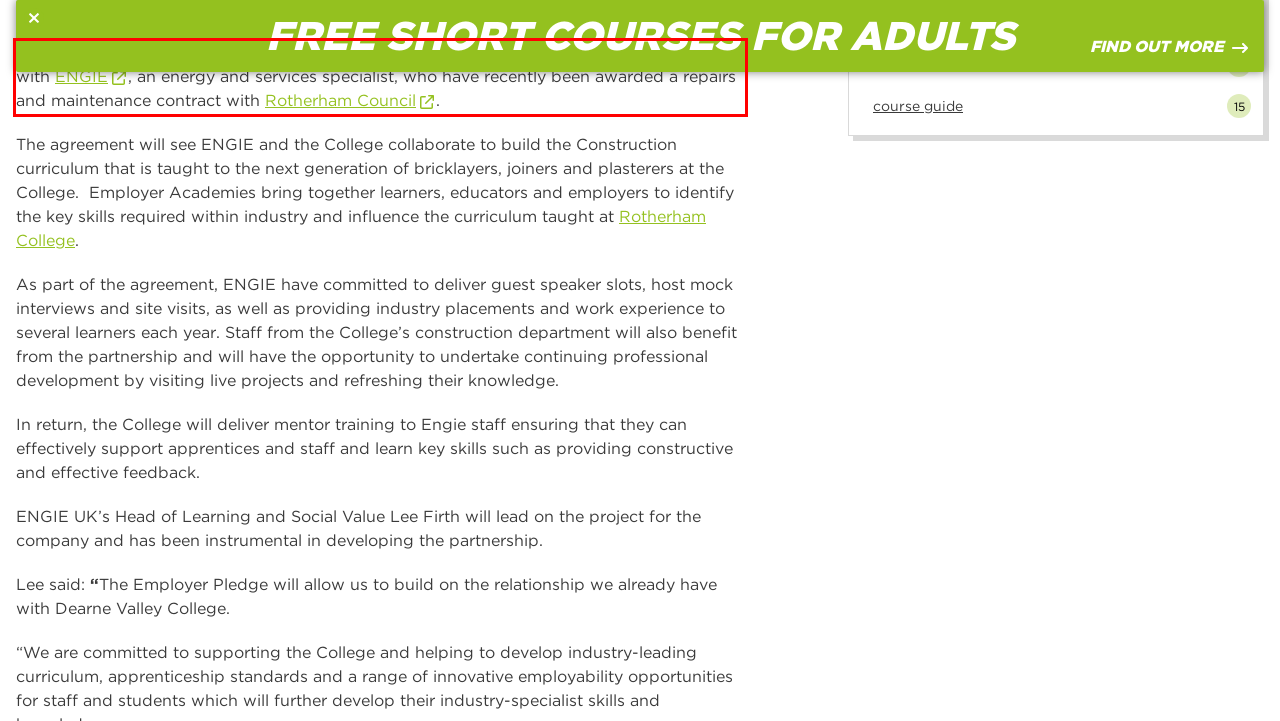Within the screenshot of the webpage, there is a red rectangle. Please recognize and generate the text content inside this red bounding box.

Construction learners at Dearne Valley College are set to benefit from a new partnership with ENGIE, an energy and services specialist, who have recently been awarded a repairs and maintenance contract with Rotherham Council.